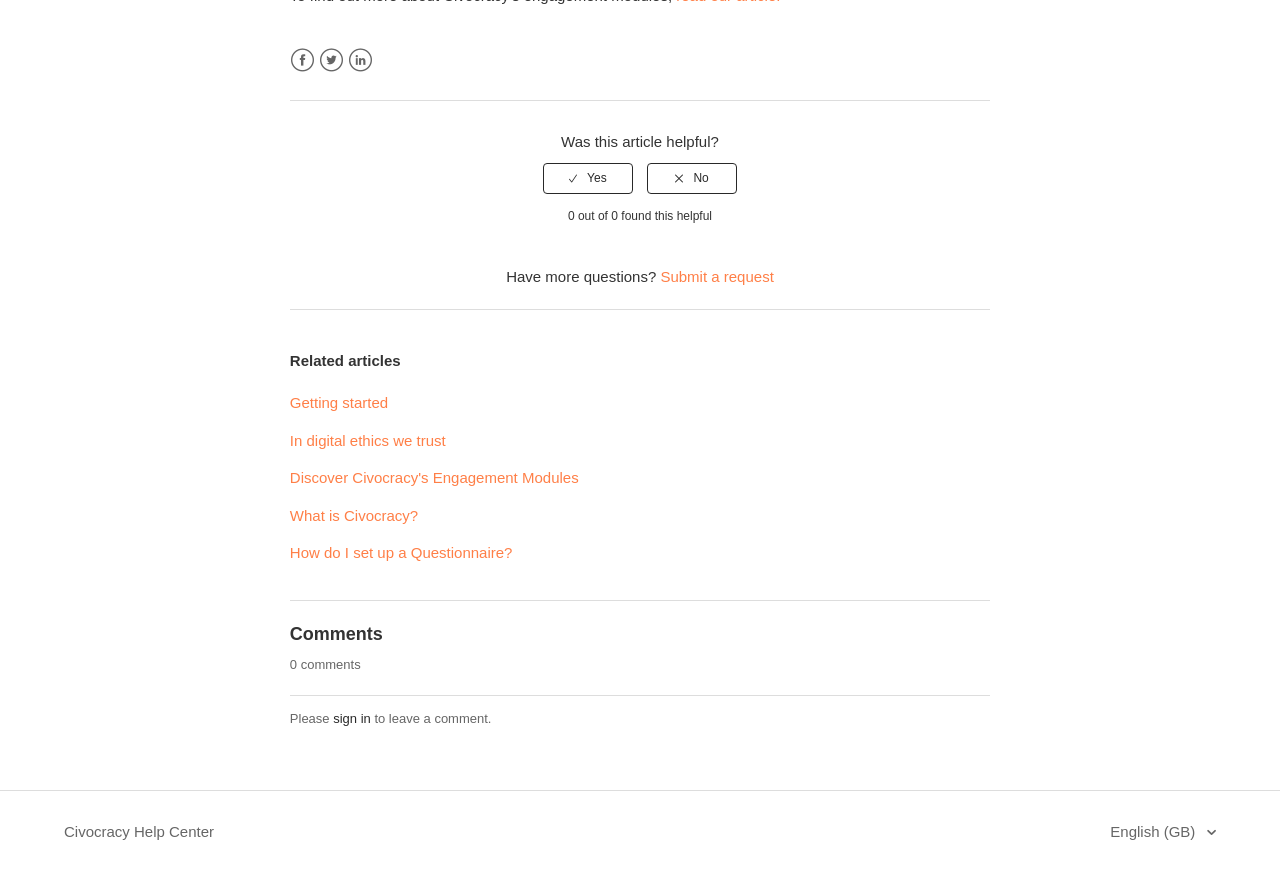Indicate the bounding box coordinates of the element that must be clicked to execute the instruction: "Sign in to leave a comment". The coordinates should be given as four float numbers between 0 and 1, i.e., [left, top, right, bottom].

[0.26, 0.814, 0.29, 0.831]